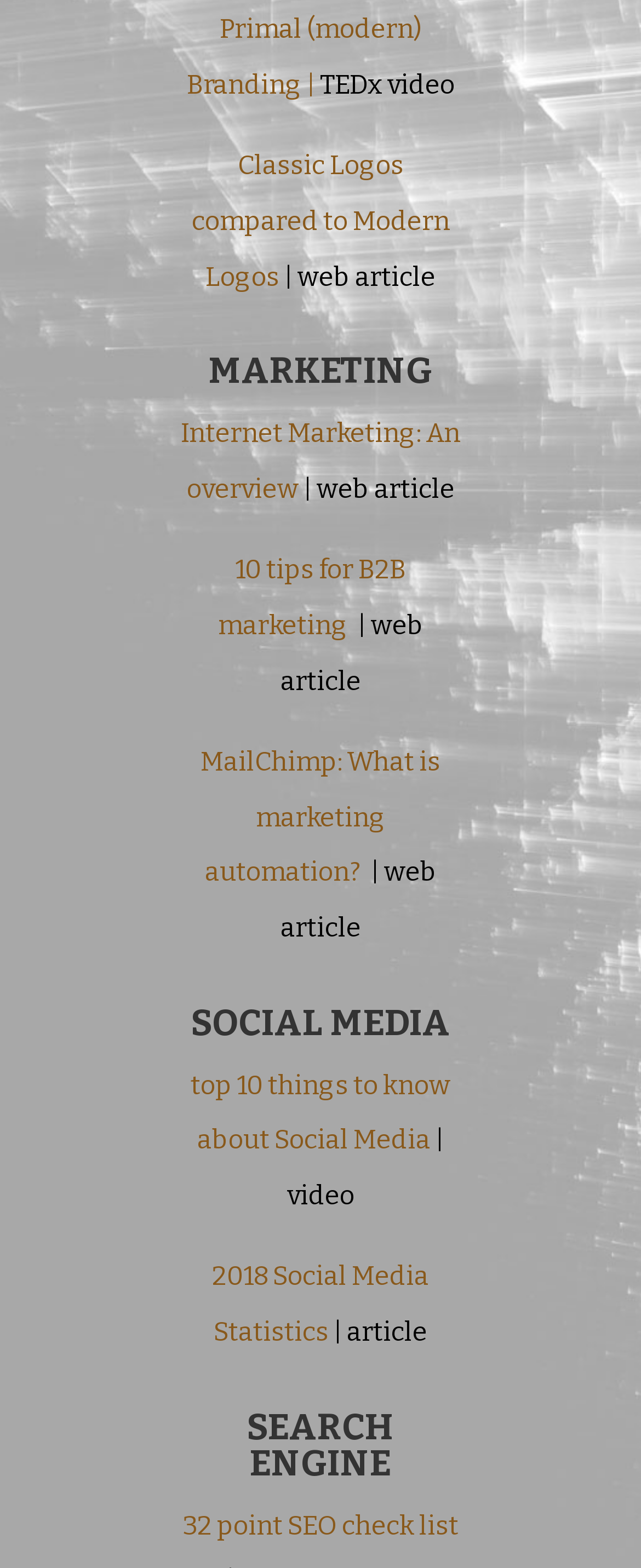Identify the bounding box coordinates of the region that should be clicked to execute the following instruction: "Click on the link to learn about Primal Branding".

[0.291, 0.009, 0.709, 0.064]